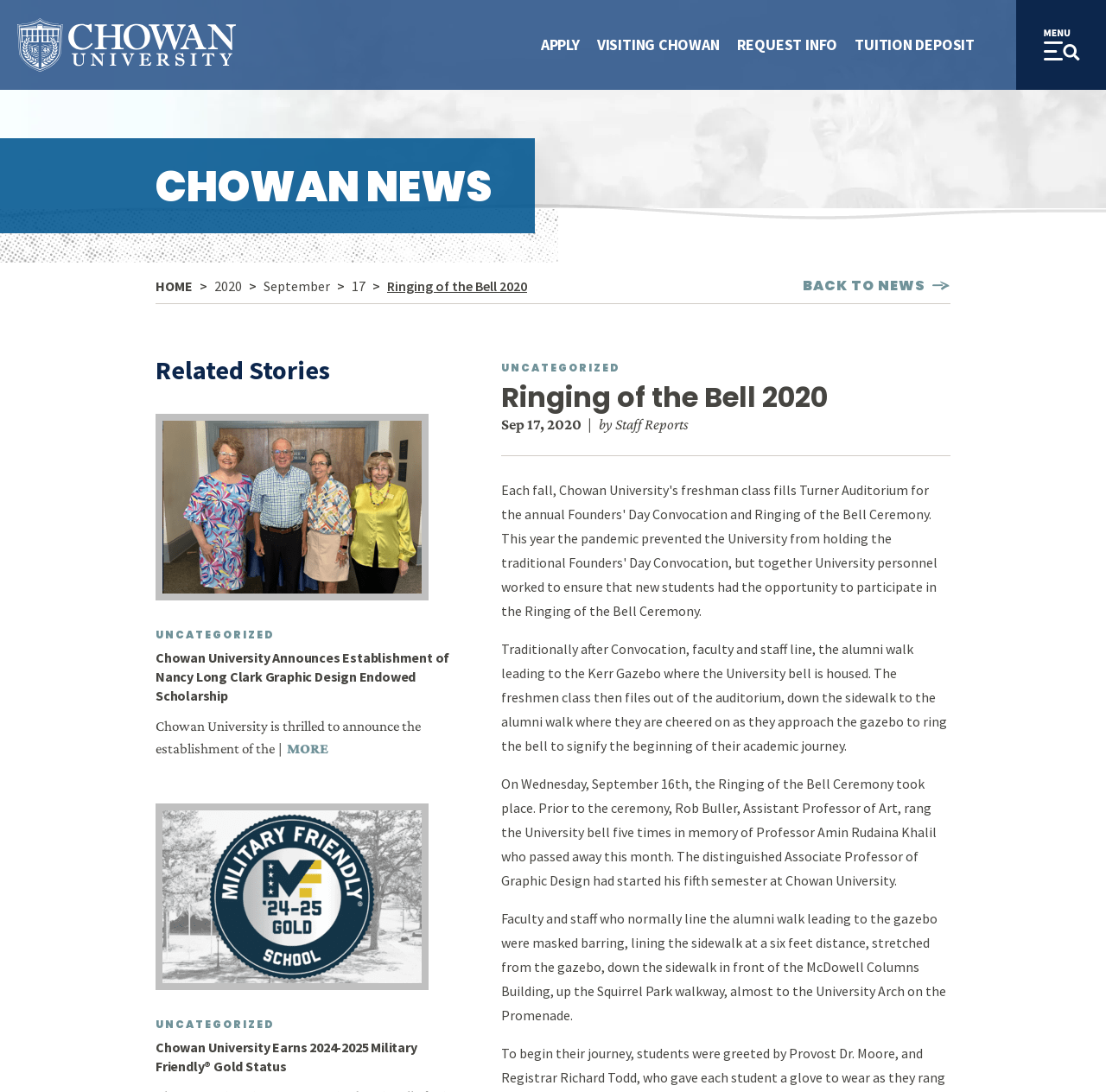What is the name of the professor who passed away?
Using the image, give a concise answer in the form of a single word or short phrase.

Professor Amin Rudaina Khalil